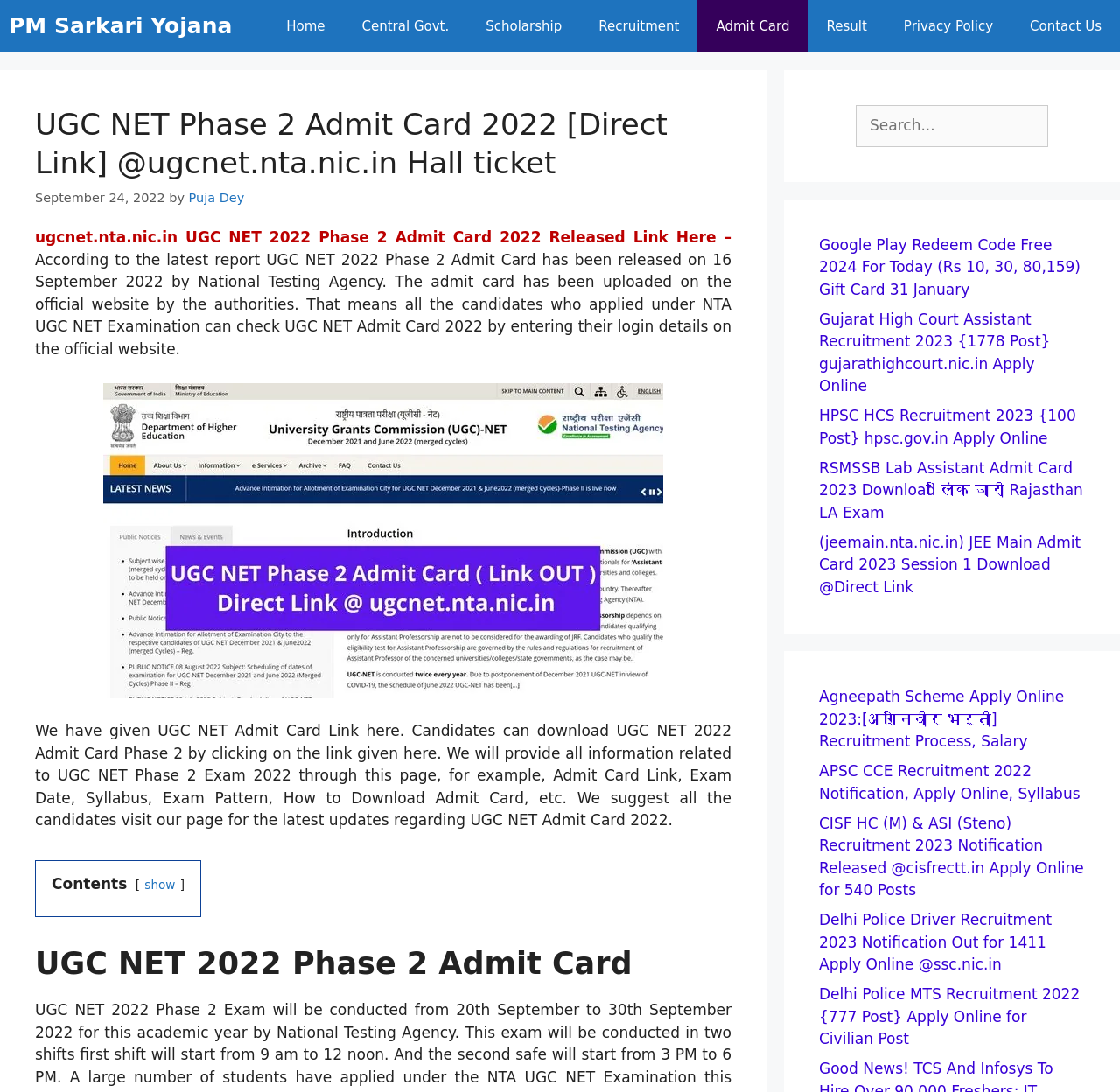Please answer the following question using a single word or phrase: 
What is the official website to download UGC NET Admit Card 2022?

ugcnet.nta.nic.in